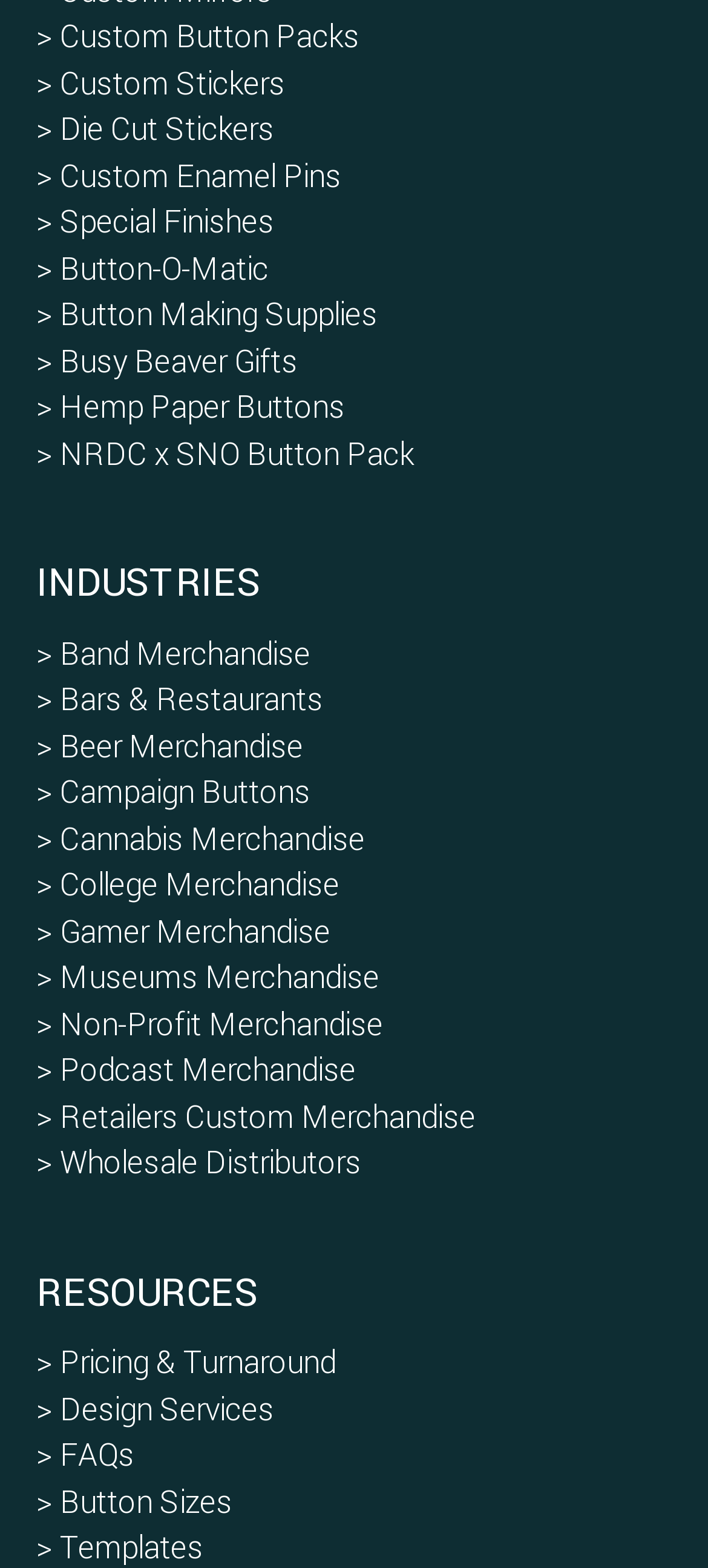Reply to the question with a single word or phrase:
How many custom products are listed?

9